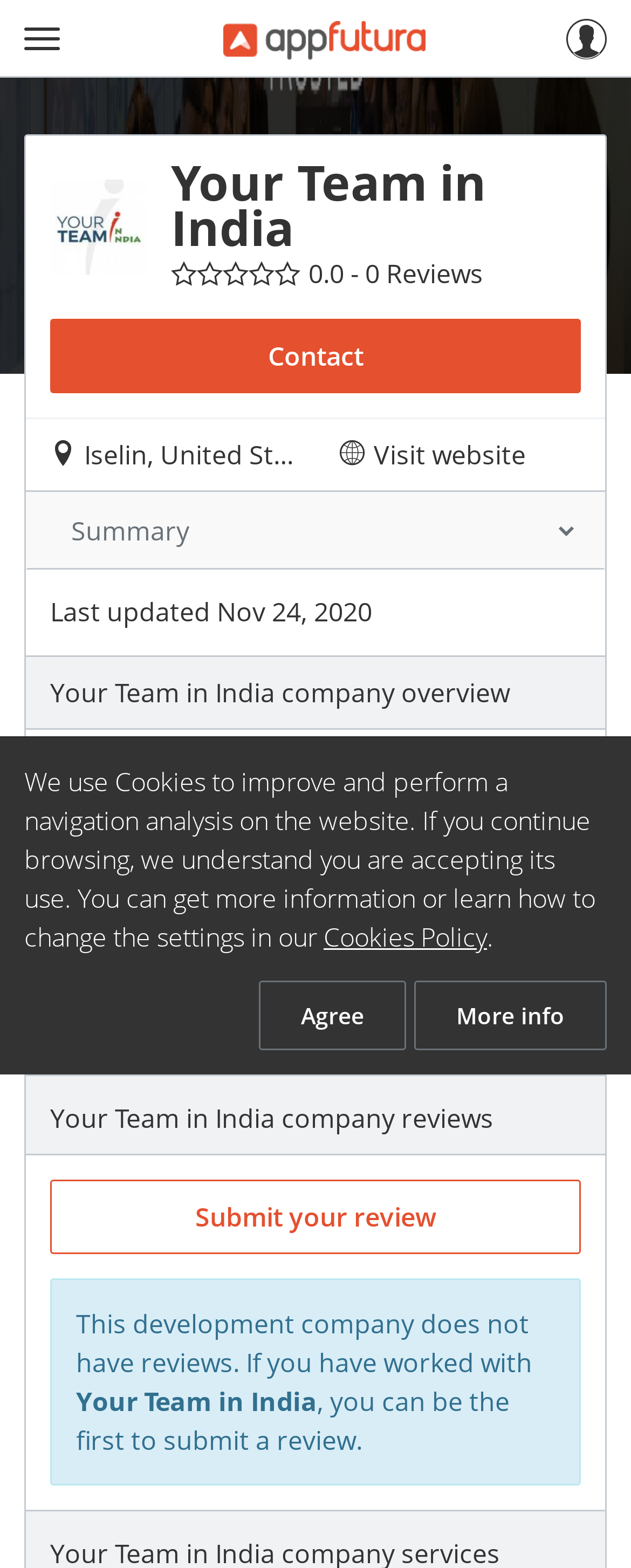Determine the bounding box coordinates for the UI element described. Format the coordinates as (top-left x, top-left y, bottom-right x, bottom-right y) and ensure all values are between 0 and 1. Element description: appfutura

[0.353, 0.013, 0.673, 0.038]